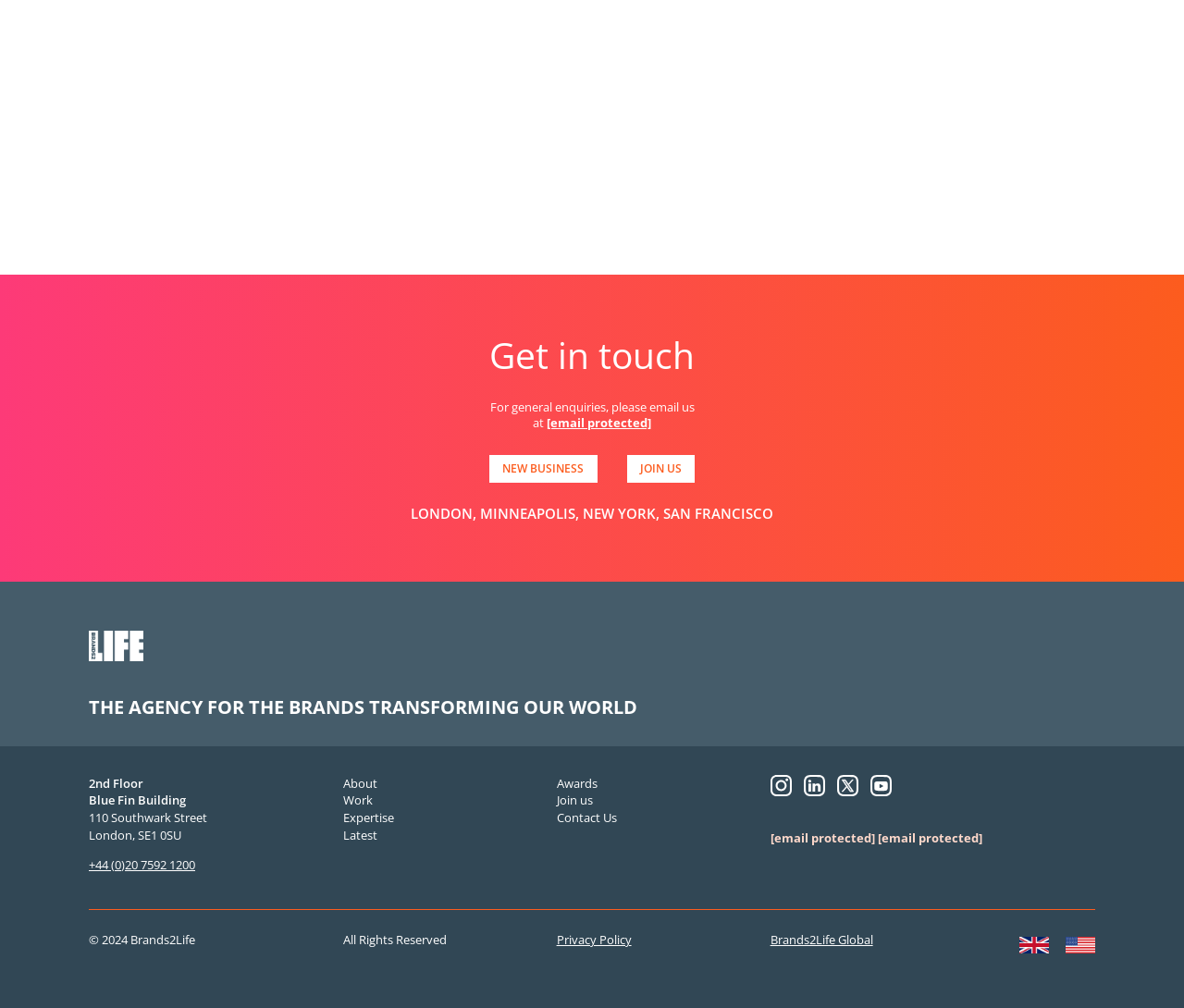What is the email address for general enquiries? Analyze the screenshot and reply with just one word or a short phrase.

[email protected]